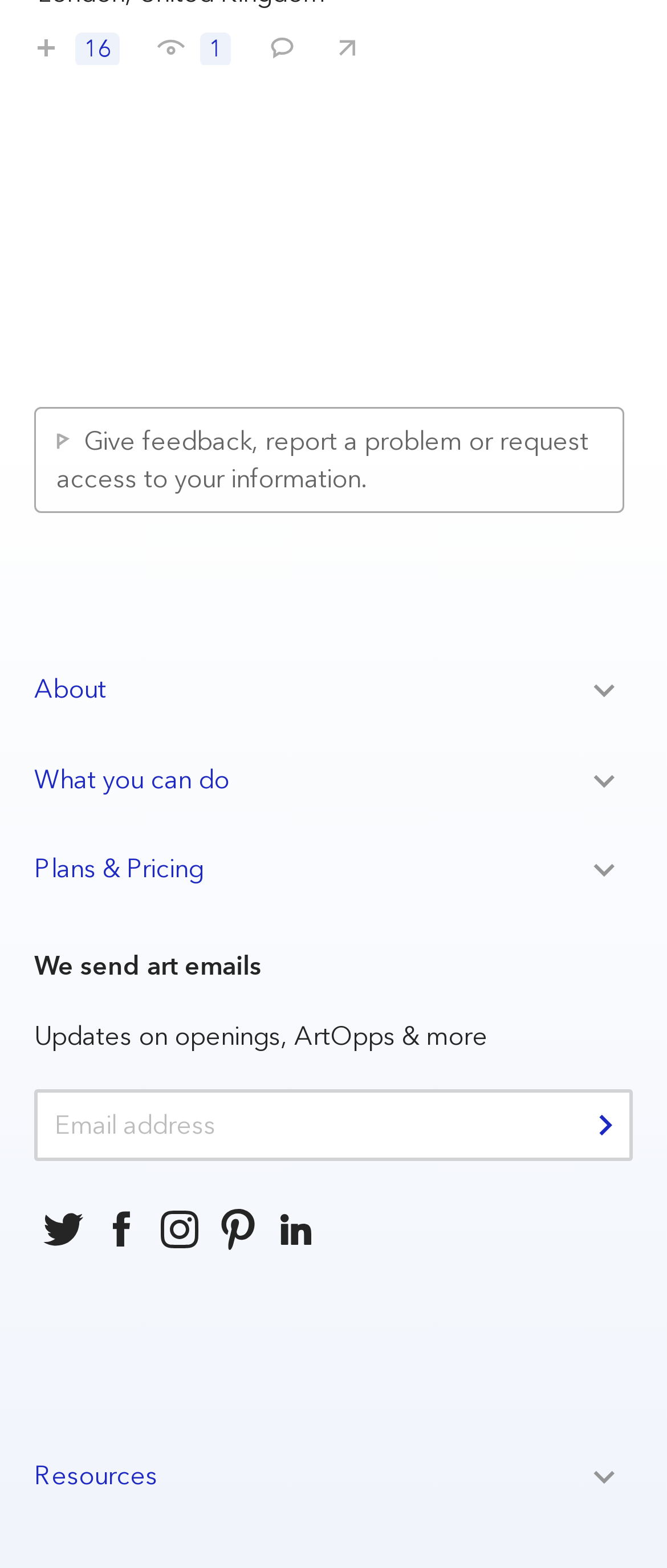What is the name of the art exhibition?
Provide a detailed answer to the question, using the image to inform your response.

The name of the art exhibition can be found in the buttons and links at the top of the webpage, such as 'Save Now You See Us: Women Artists in Britain 1520–1920' and 'I've seen Now You See Us: Women Artists in Britain 1520–1920'.